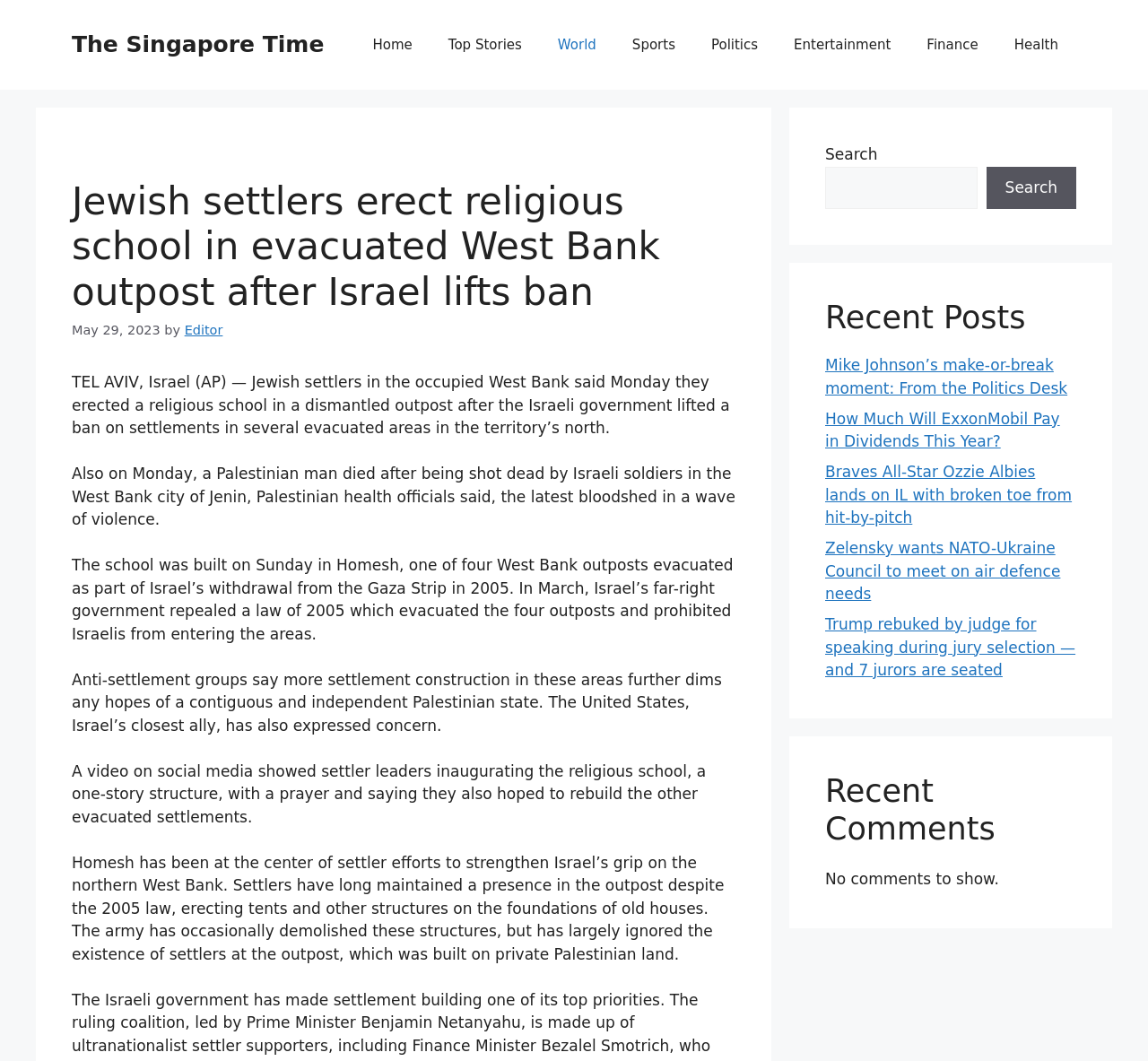How many main navigation links are there?
Using the image, provide a concise answer in one word or a short phrase.

9